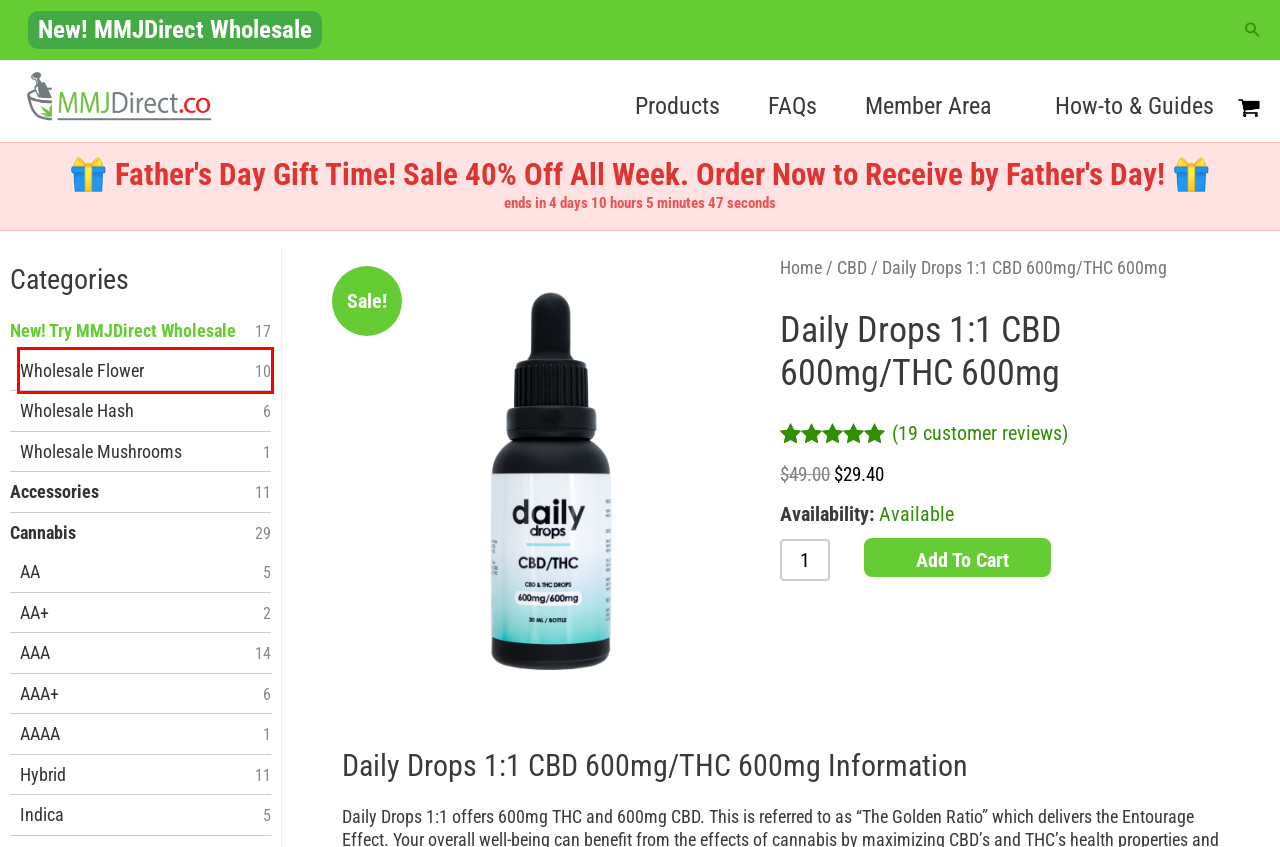Check out the screenshot of a webpage with a red rectangle bounding box. Select the best fitting webpage description that aligns with the new webpage after clicking the element inside the bounding box. Here are the candidates:
A. Wholesale Archives | MMJDirect.co
B. AAA Archives | MMJDirect.co
C. Staff Picks Archives | MMJDirect.co
D. AAAA Archives | MMJDirect.co
E. How-to & Guides | MMJDirect.co
F. FAQs | MMJDirect.co
G. Wholesale Flower Archives | MMJDirect.co
H. CBD Category | CBD Oil Online in Canada | MMJDirect.co

G